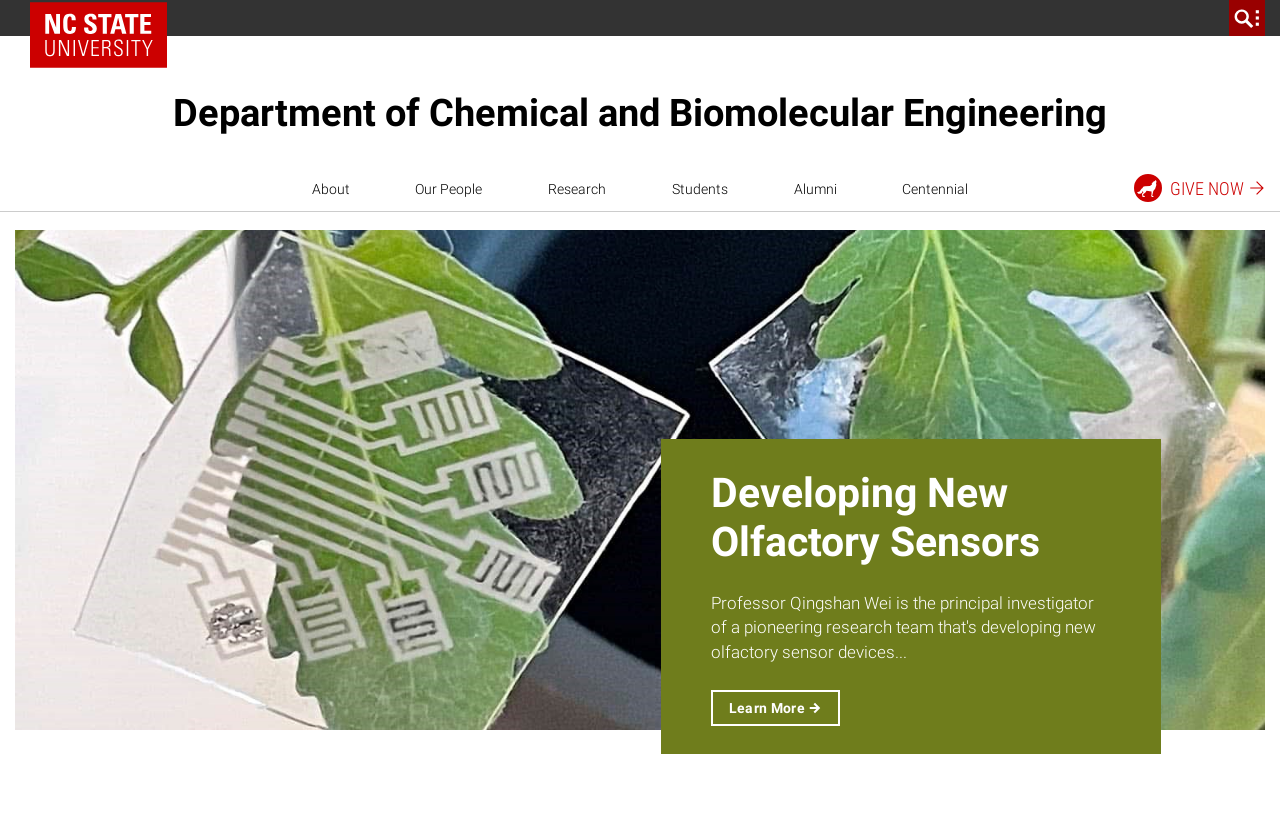Identify the bounding box coordinates of the area that should be clicked in order to complete the given instruction: "View the 'HOME' page". The bounding box coordinates should be four float numbers between 0 and 1, i.e., [left, top, right, bottom].

None